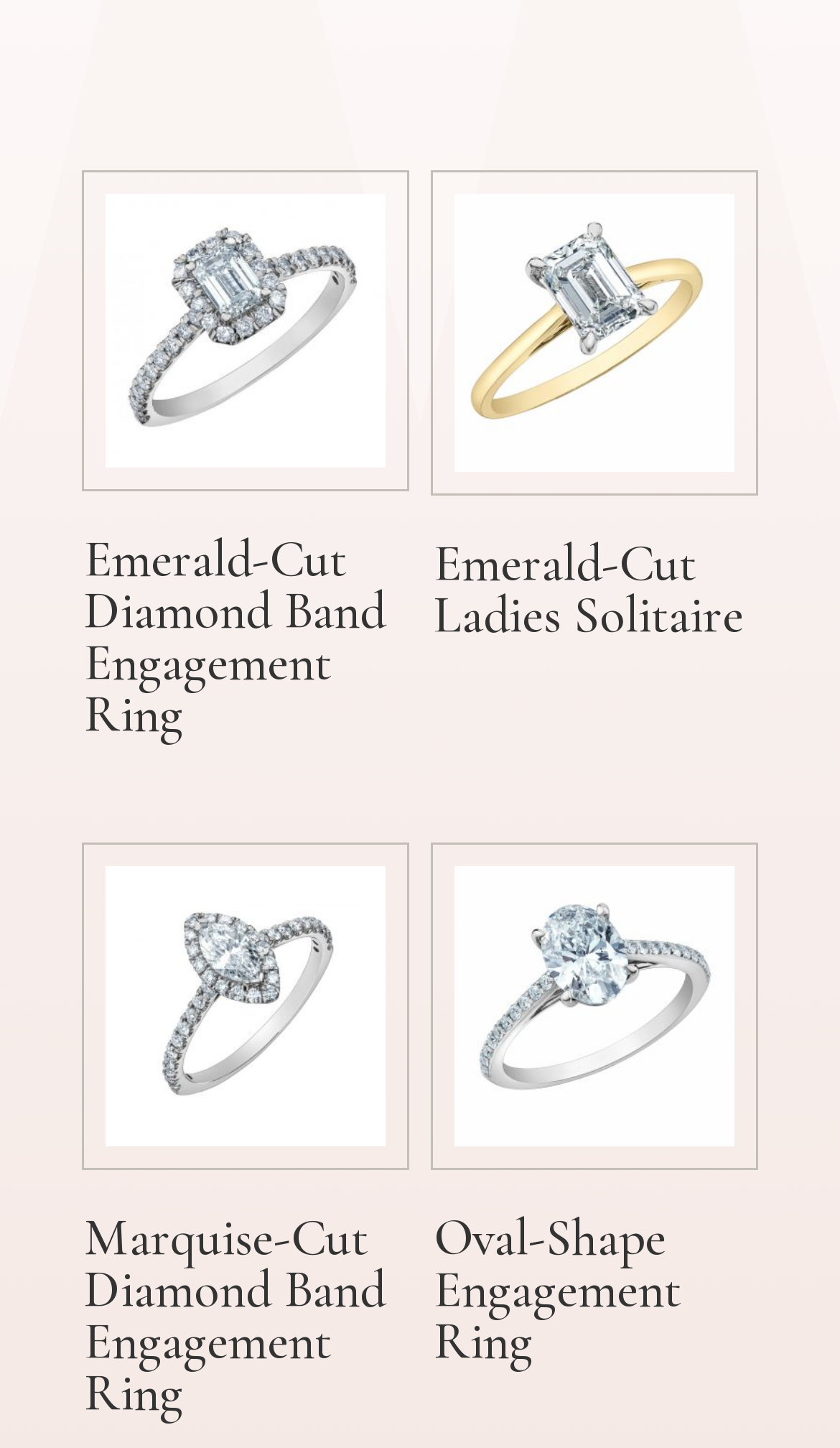Please examine the image and provide a detailed answer to the question: How many links are there on the webpage?

I counted the number of links on the webpage, and there are four links, each with a heading that describes a different type of engagement ring.